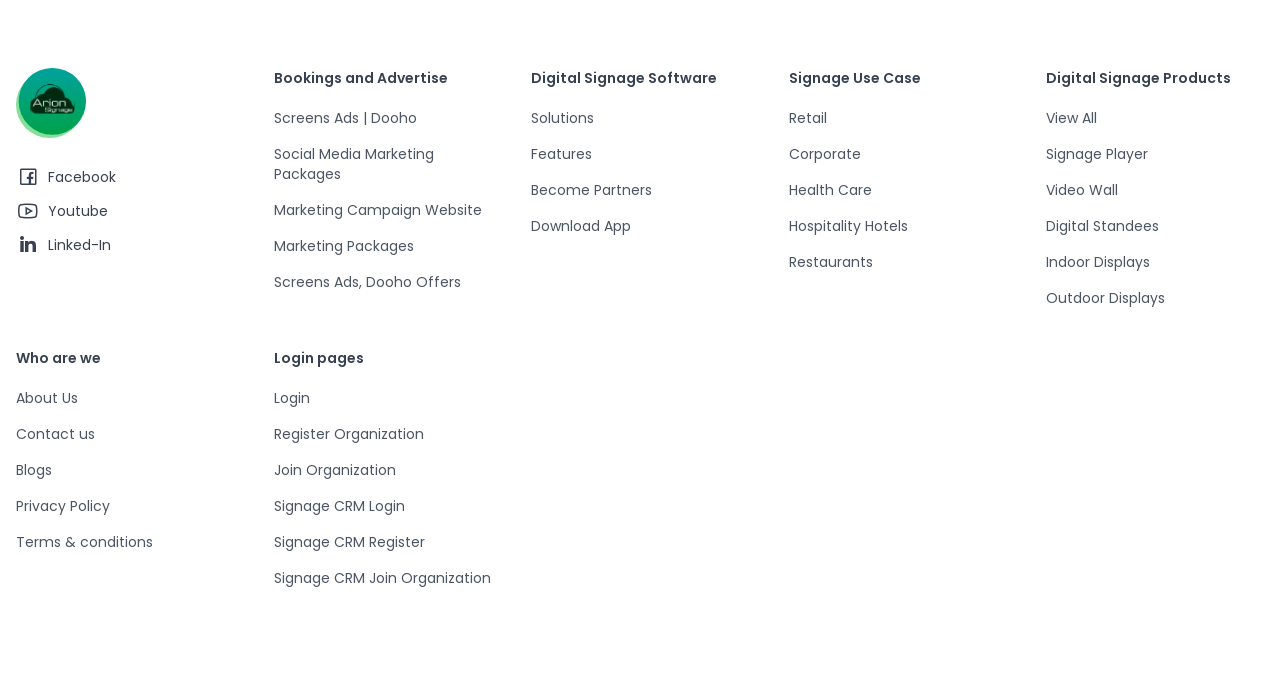Please determine the bounding box coordinates of the element's region to click in order to carry out the following instruction: "Discover Digital Signage Products". The coordinates should be four float numbers between 0 and 1, i.e., [left, top, right, bottom].

[0.817, 0.097, 0.988, 0.125]